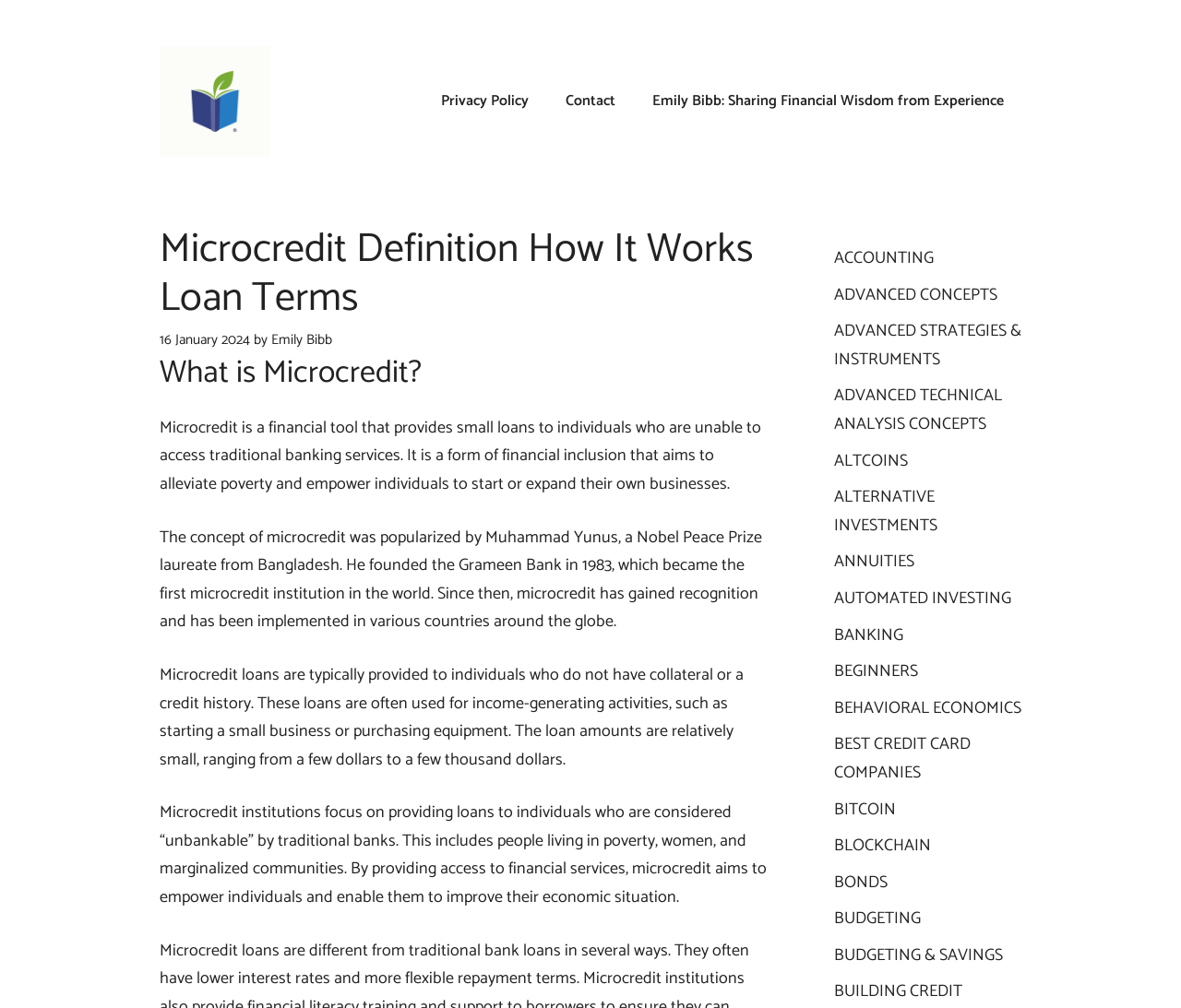Show me the bounding box coordinates of the clickable region to achieve the task as per the instruction: "Click on the 'traditional banking' link".

[0.177, 0.439, 0.289, 0.466]